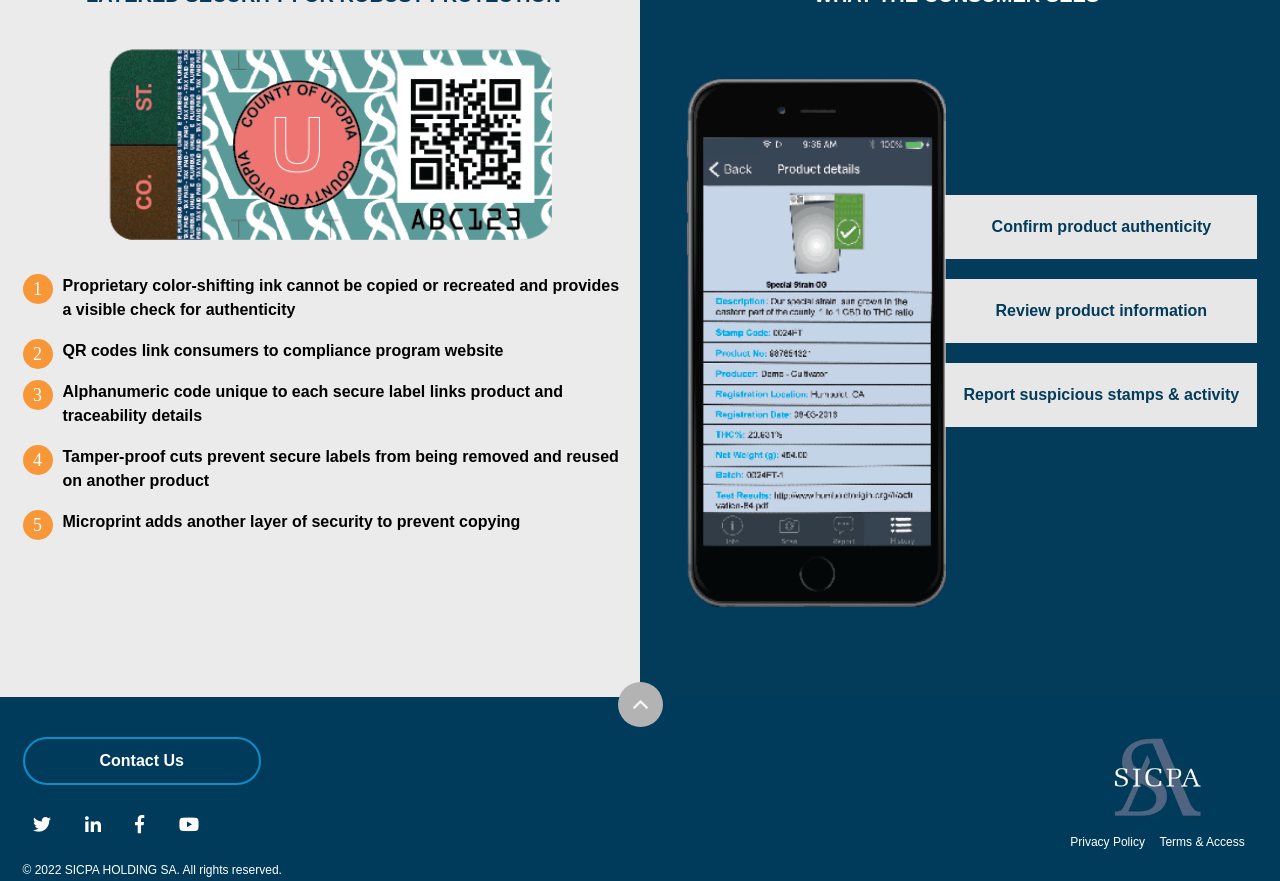Can you find the bounding box coordinates for the element that needs to be clicked to execute this instruction: "Review product information"? The coordinates should be given as four float numbers between 0 and 1, i.e., [left, top, right, bottom].

[0.778, 0.343, 0.943, 0.362]